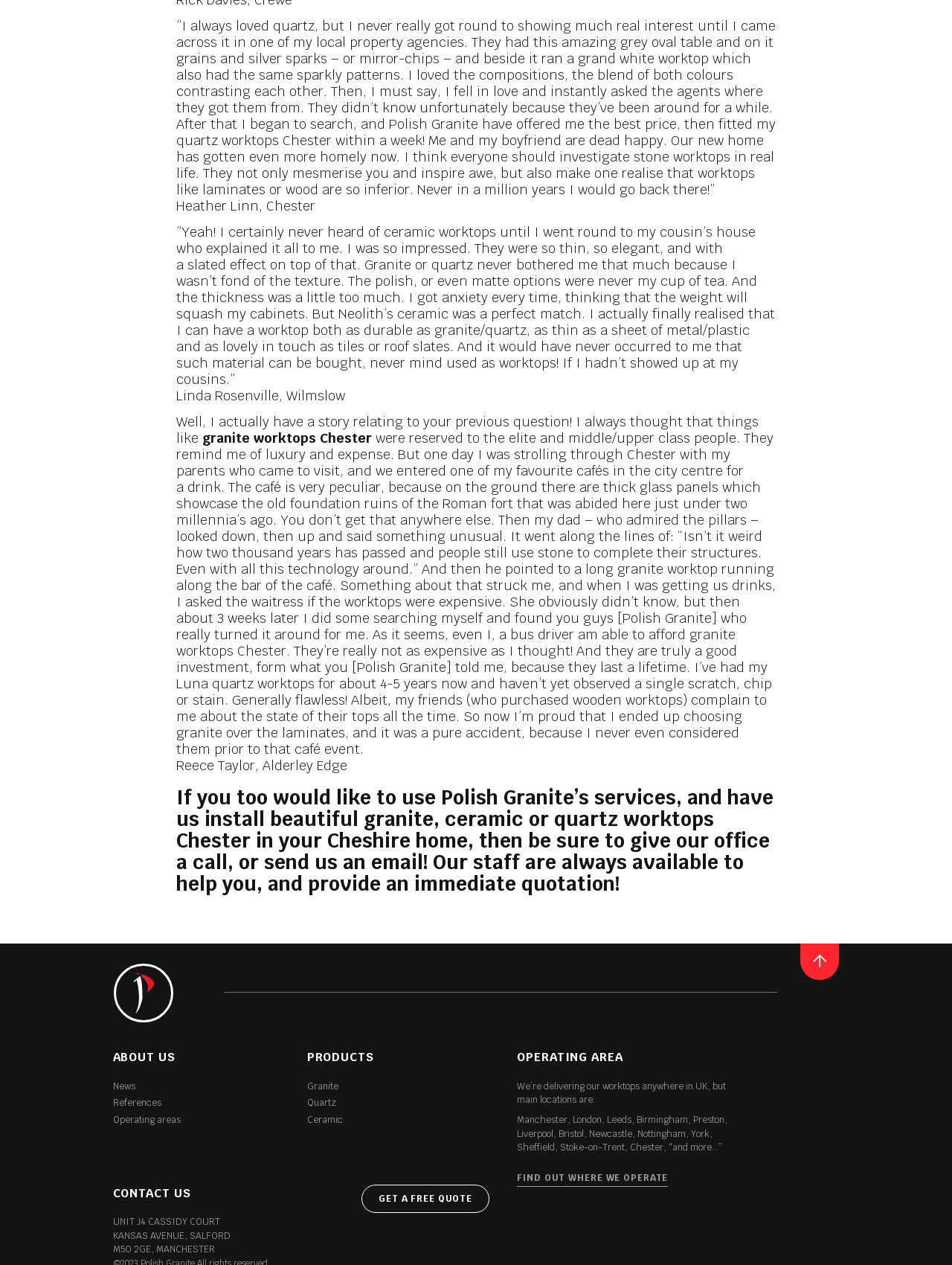Determine the coordinates of the bounding box that should be clicked to complete the instruction: "Read about 'ABOUT US'". The coordinates should be represented by four float numbers between 0 and 1: [left, top, right, bottom].

[0.118, 0.829, 0.184, 0.843]